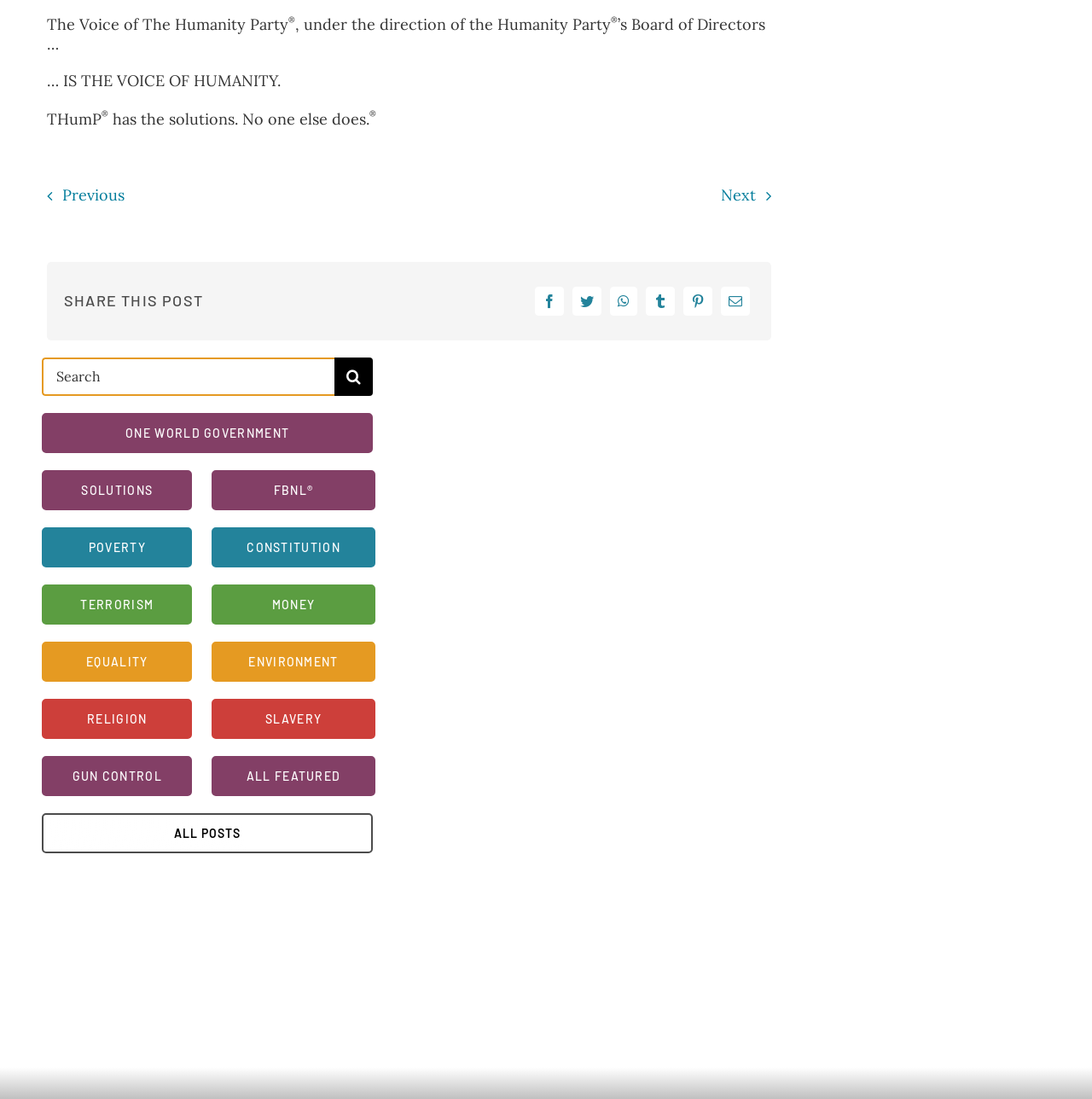Given the element description One World Government, predict the bounding box coordinates for the UI element in the webpage screenshot. The format should be (top-left x, top-left y, bottom-right x, bottom-right y), and the values should be between 0 and 1.

[0.038, 0.376, 0.342, 0.412]